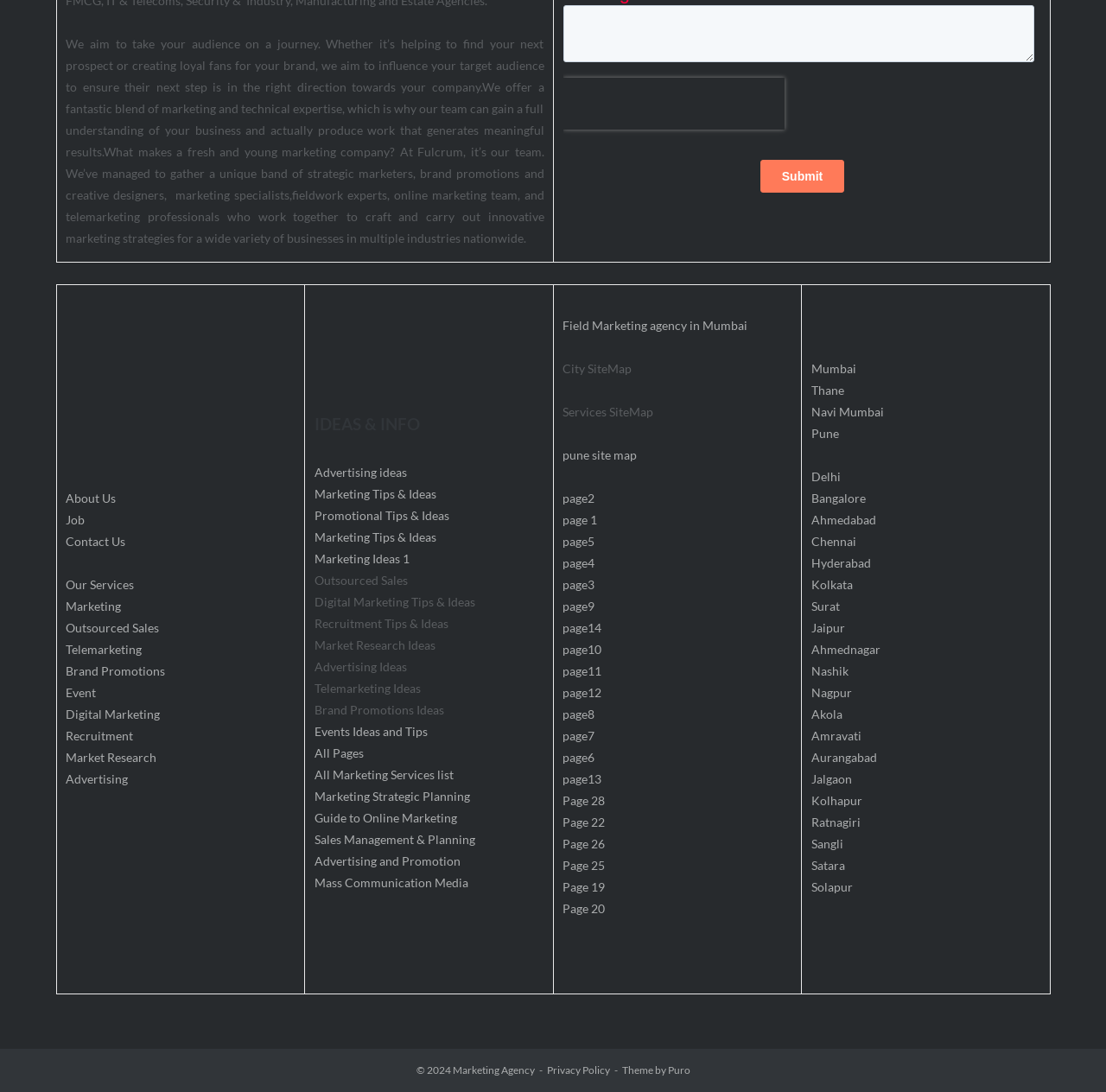Using the provided description: "Aurangabad", find the bounding box coordinates of the corresponding UI element. The output should be four float numbers between 0 and 1, in the format [left, top, right, bottom].

[0.734, 0.687, 0.793, 0.7]